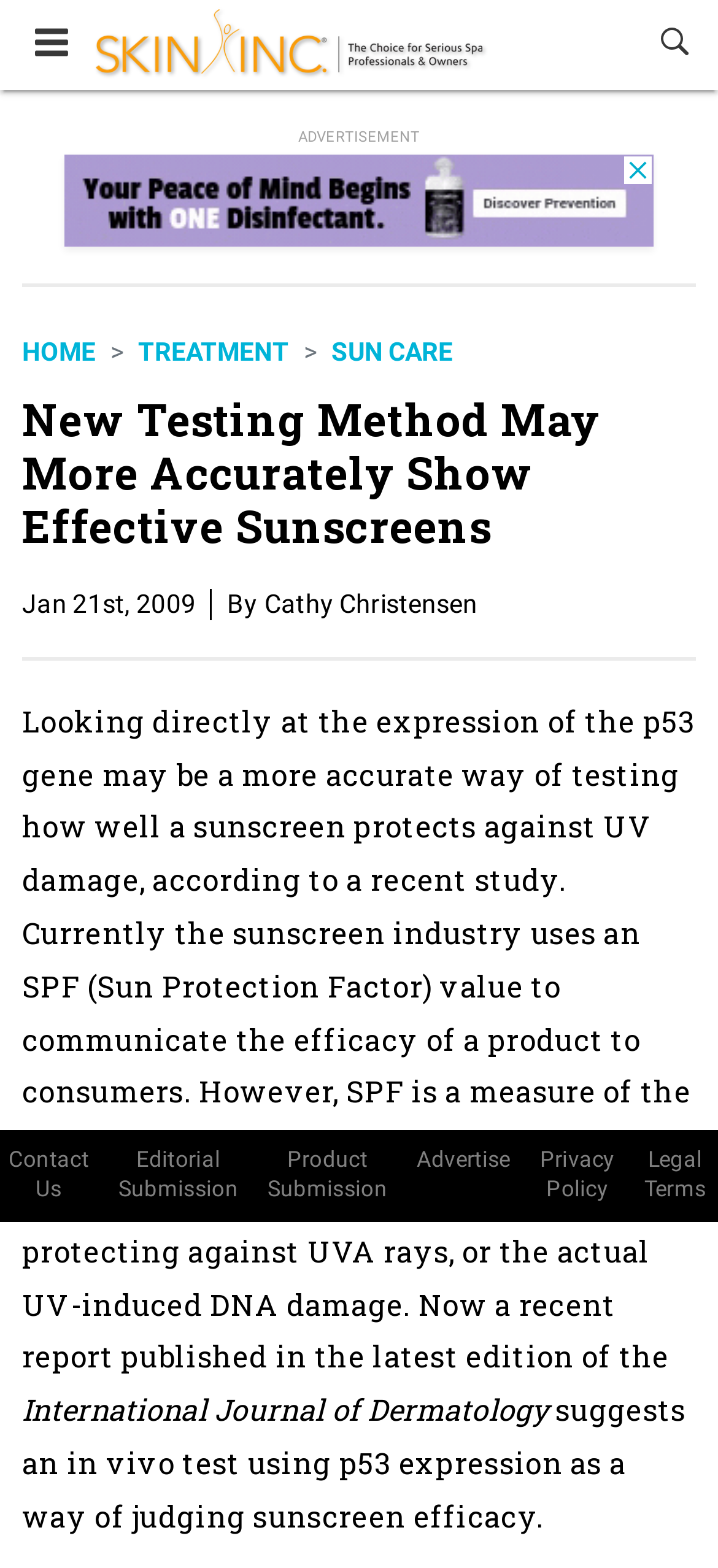Determine the bounding box coordinates of the region that needs to be clicked to achieve the task: "Toggle the menu".

[0.041, 0.012, 0.103, 0.041]